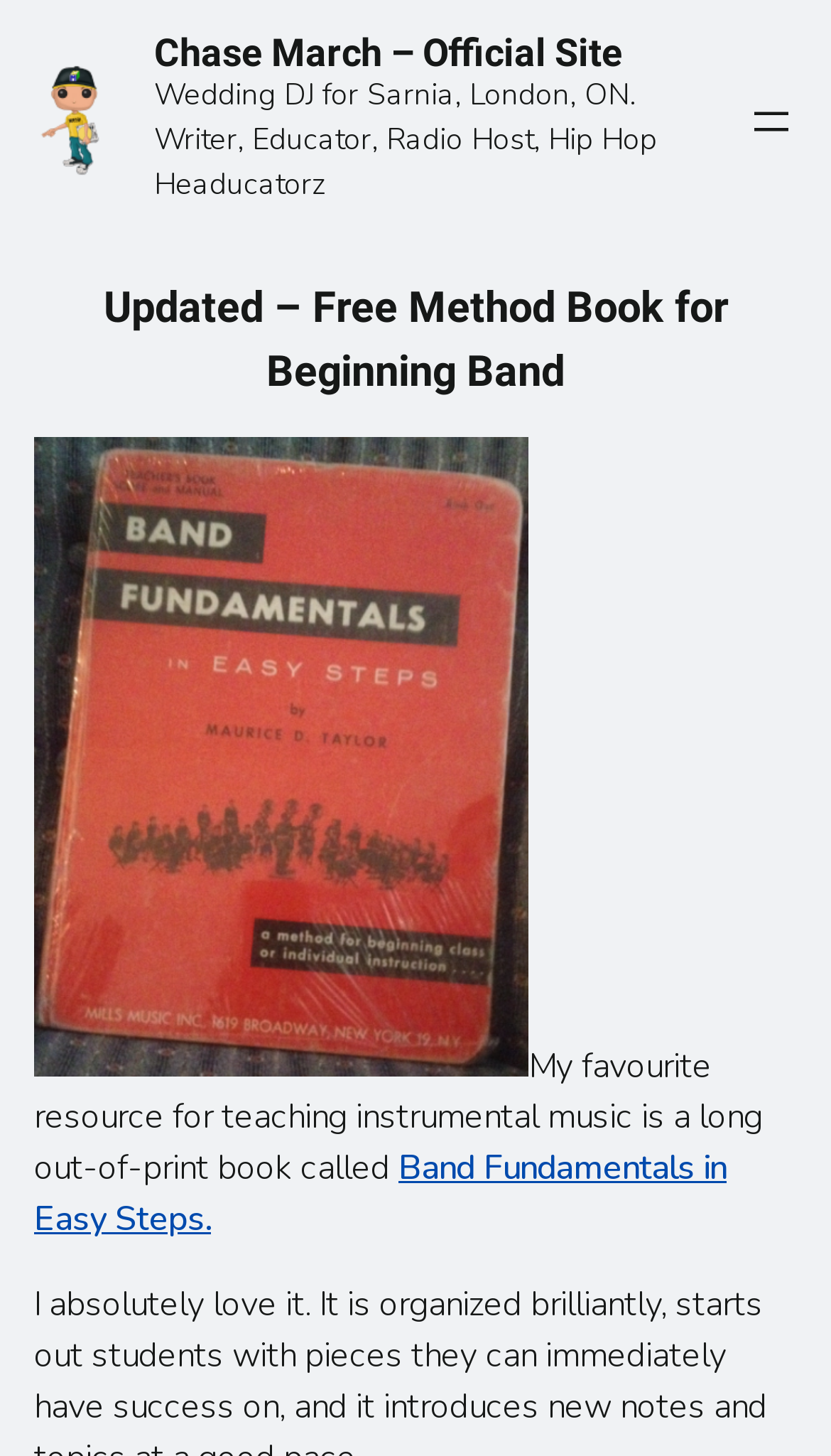Based on the visual content of the image, answer the question thoroughly: What is the profession of Chase March?

I inferred this answer by reading the static text element that describes Chase March as 'Wedding DJ for Sarnia, London, ON. Writer, Educator, Radio Host, Hip Hop Headucatorz'.